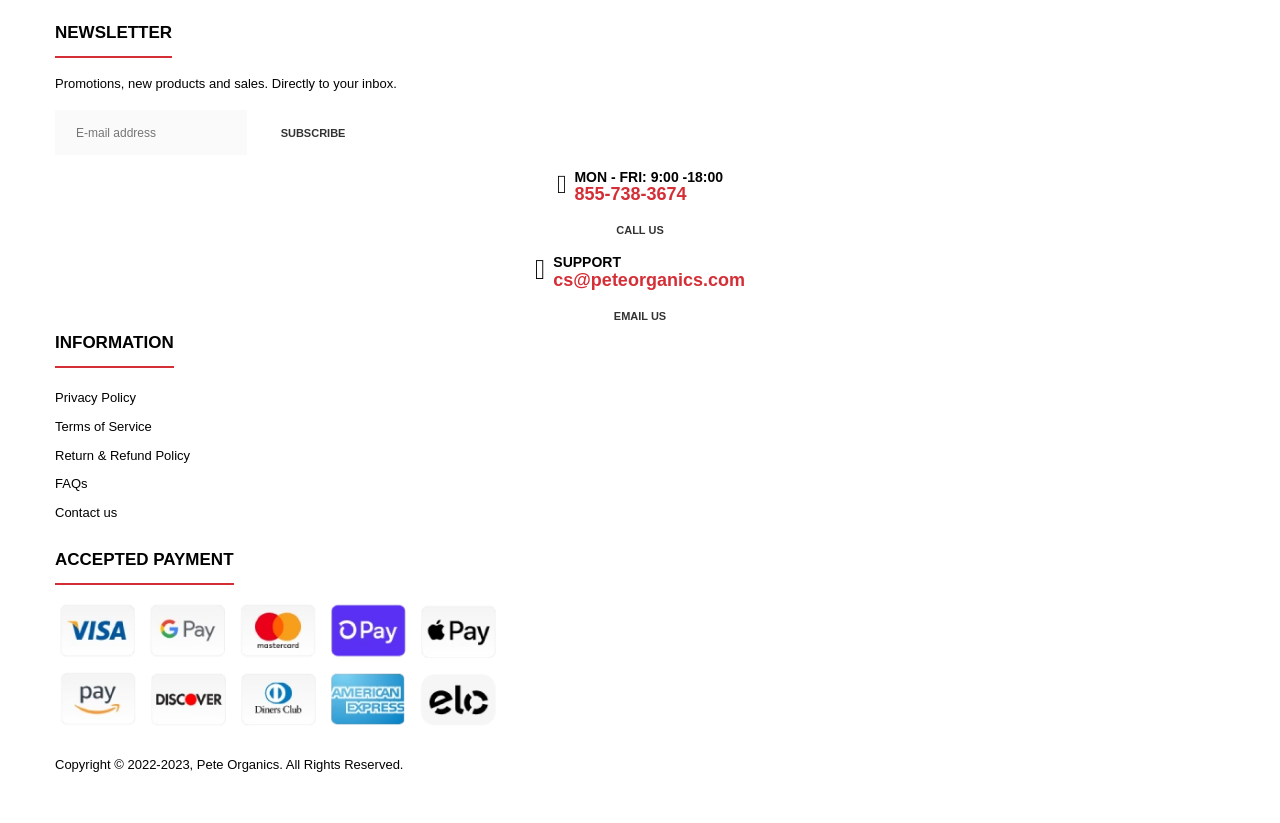Please determine the bounding box coordinates, formatted as (top-left x, top-left y, bottom-right x, bottom-right y), with all values as floating point numbers between 0 and 1. Identify the bounding box of the region described as: parent_node: SUBSCRIBE name="EMAIL" placeholder="E-mail address"

[0.043, 0.133, 0.193, 0.188]